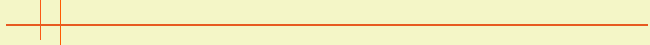What is the highest number of prosecutions in a month?
Using the visual information, respond with a single word or phrase.

April